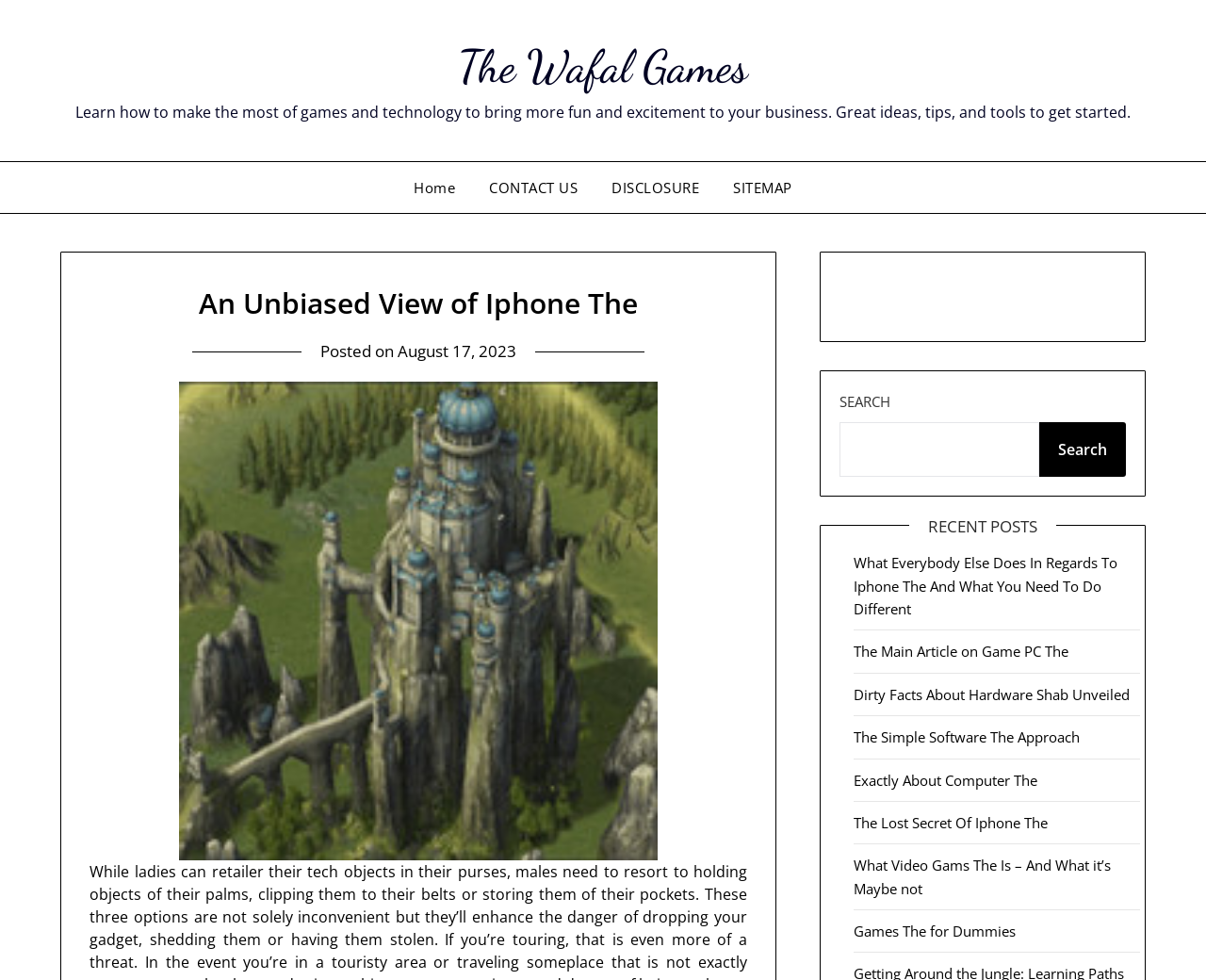Provide a thorough description of this webpage.

This webpage is about technology and gaming, specifically focusing on iPhones and PC games. At the top, there is a header section with a link to "The Wafal Games" and a brief description of the website's purpose, which is to provide ideas, tips, and tools for using games and technology to enhance business.

Below the header, there is a navigation menu with links to "Home", "CONTACT US", "DISCLOSURE", and "SITEMAP". 

The main content area is divided into two sections. On the left, there is a large image related to iPhones, taking up most of the vertical space. Above the image, there is a heading "An Unbiased View of Iphone The" with a posted date "August 17, 2023".

On the right side, there is a search bar with a "SEARCH" button. Below the search bar, there is a section titled "RECENT POSTS" with six links to different articles, each with a descriptive title. These article titles cover various topics, including iPhones, game PCs, hardware, software, and computer technology.

Overall, the webpage appears to be a blog or news site focused on technology and gaming, with a mix of informative content and navigation links.